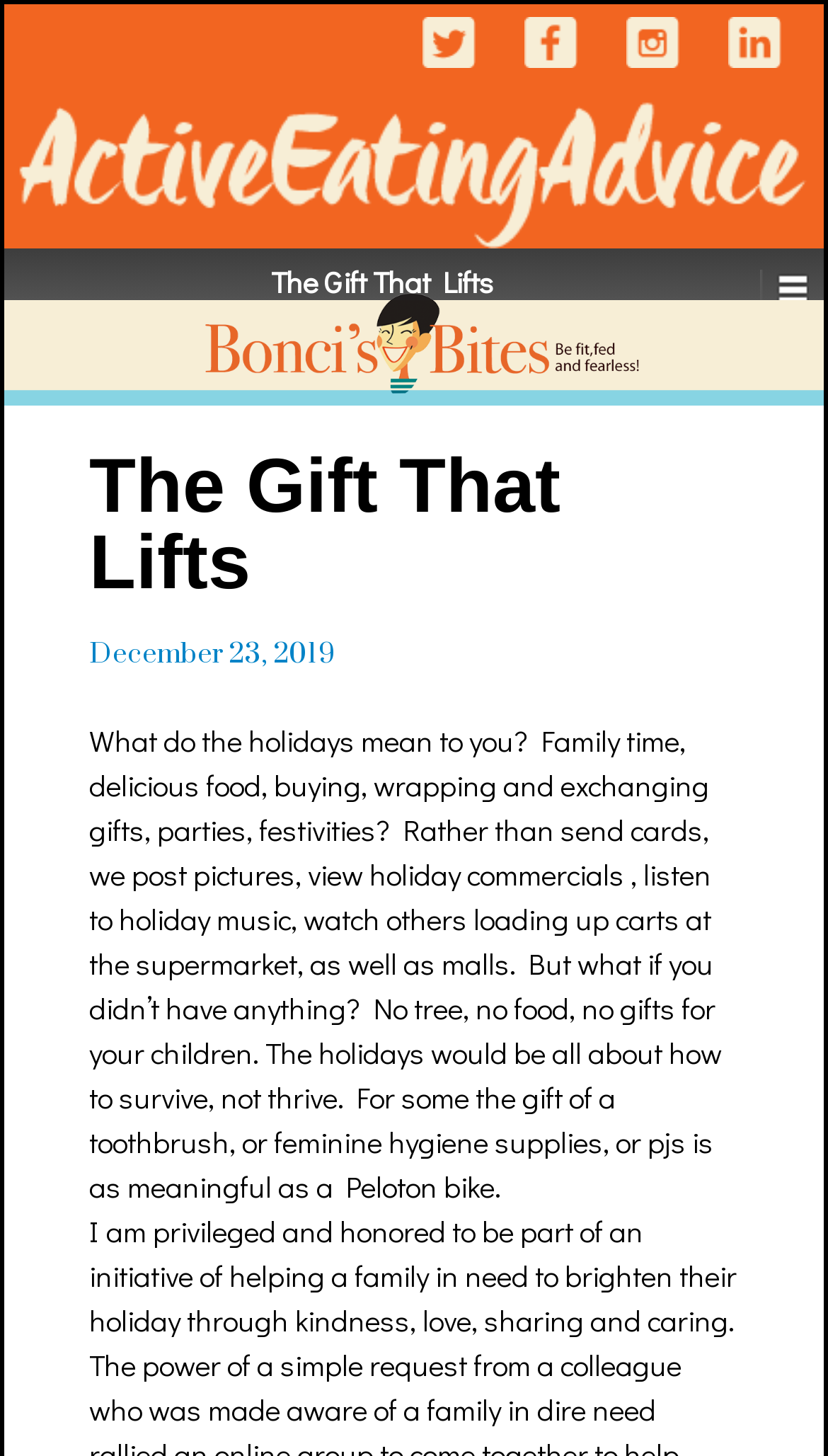Respond to the question below with a single word or phrase:
How many social media links are present?

4